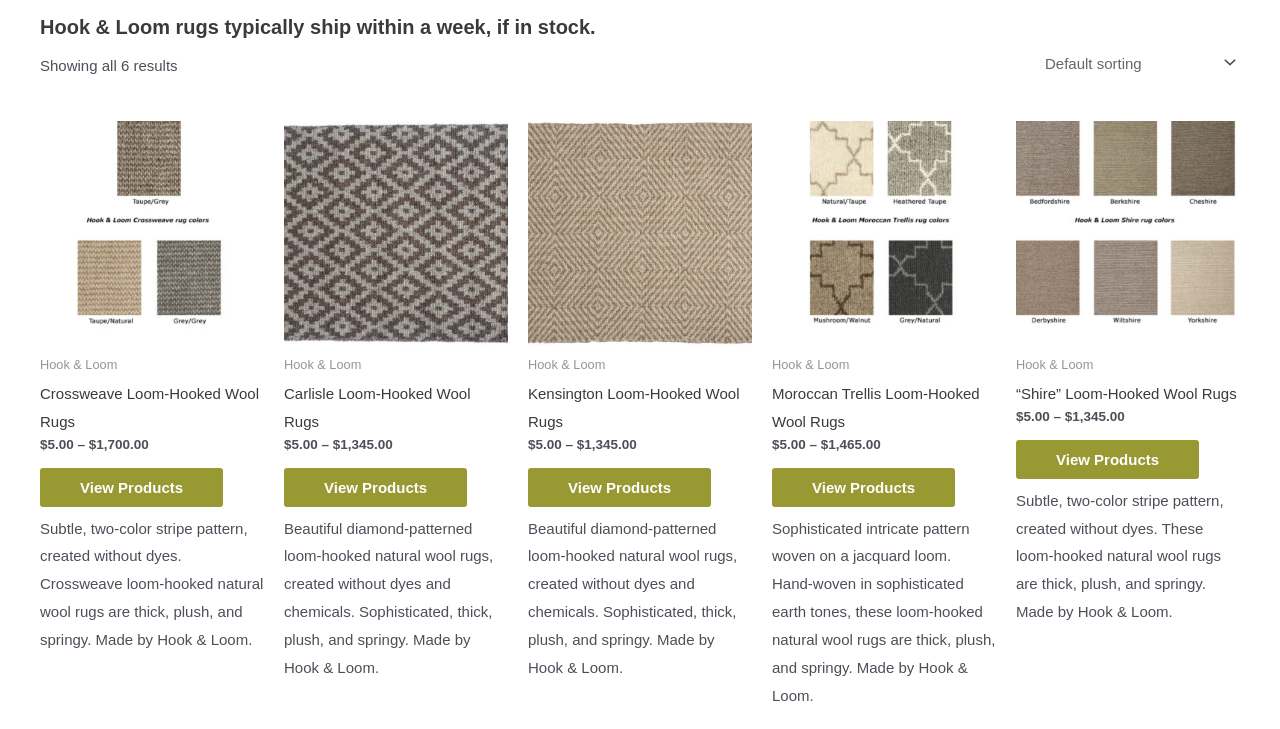Identify the bounding box for the given UI element using the description provided. Coordinates should be in the format (top-left x, top-left y, bottom-right x, bottom-right y) and must be between 0 and 1. Here is the description: CBD Oil for Children

None